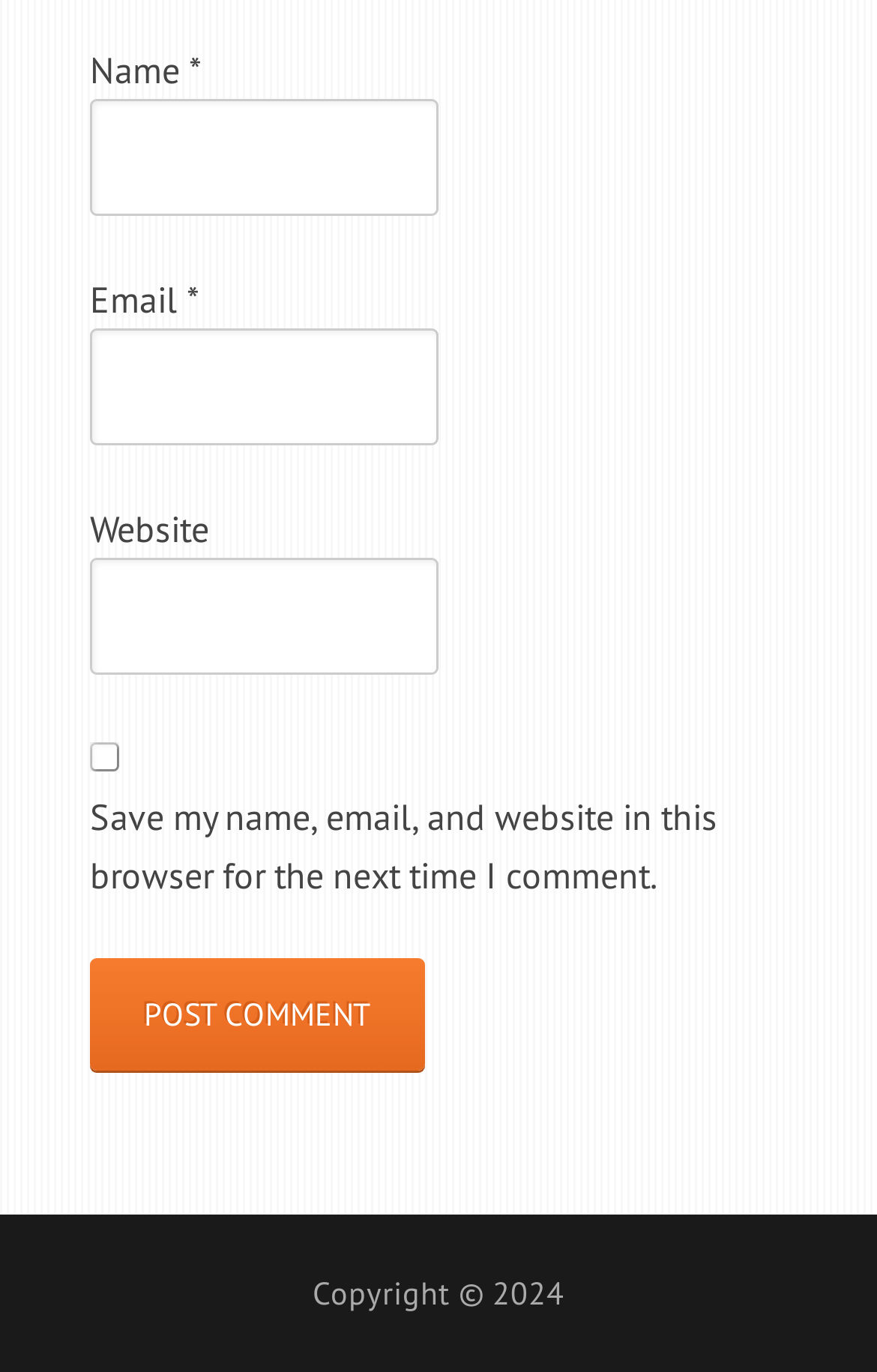Identify the bounding box coordinates for the UI element described by the following text: "name="submit" value="Post Comment"". Provide the coordinates as four float numbers between 0 and 1, in the format [left, top, right, bottom].

[0.103, 0.698, 0.485, 0.78]